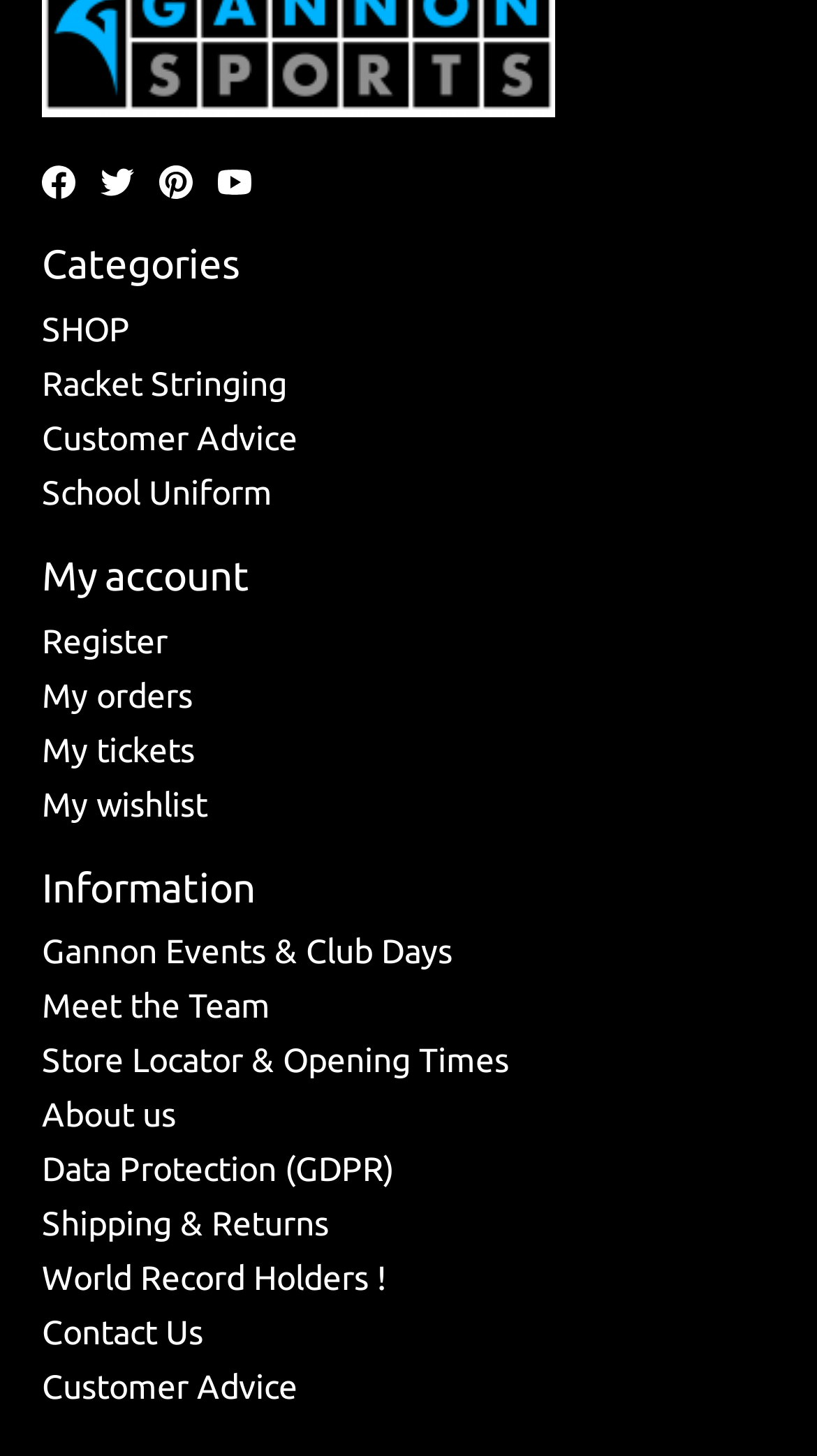Kindly determine the bounding box coordinates for the area that needs to be clicked to execute this instruction: "Follow us on Facebook".

[0.051, 0.114, 0.092, 0.137]